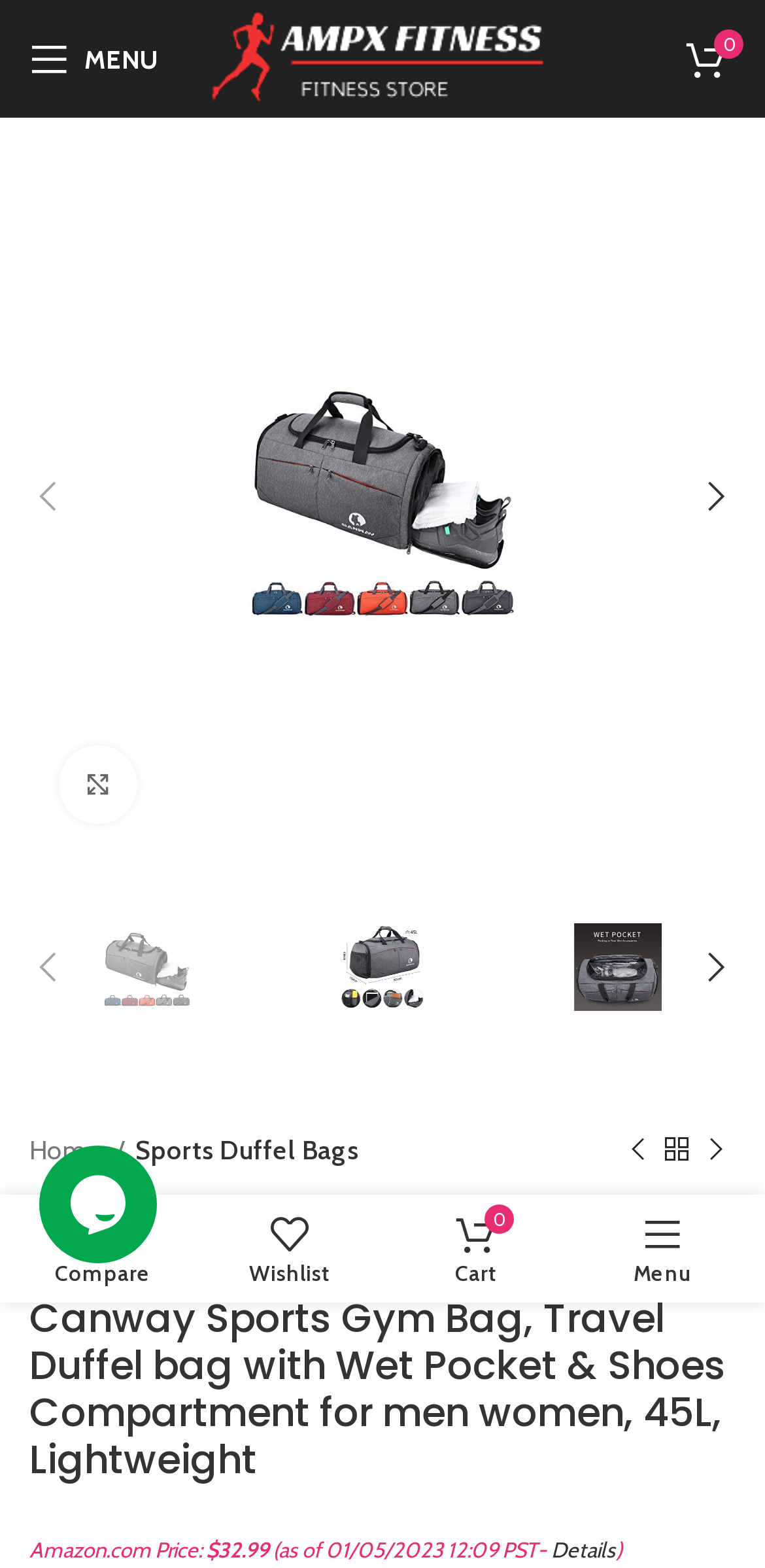Create an in-depth description of the webpage, covering main sections.

This webpage is about a product, specifically a Canway Sports Gym Bag, Travel Duffel bag with Wet Pocket & Shoes Compartment for men and women, with a capacity of 45L and a lightweight design. 

At the top left corner, there is a link to open a mobile menu. Next to it, there is a "MENU" text. On the top right corner, there are three links: one with an icon, another with a number "0", and a third one with an enlarge icon.

Below these links, there is a large image of the product, which can be clicked to enlarge. Above the image, there is a breadcrumb navigation menu with links to "Home" and "Sports Duffel Bags". 

On the right side of the image, there are links to navigate to the previous and next products. Below the image, there is a link to visit the CANWAY store. 

The product title is displayed prominently, followed by the price information, which includes the current price of $32.99 and a note about the price being valid as of a specific date and time.

At the bottom of the page, there are several links and icons, including "Compare products", "My wishlist", "My cart", and a menu icon. There is also a chat widget iframe on the bottom left corner.